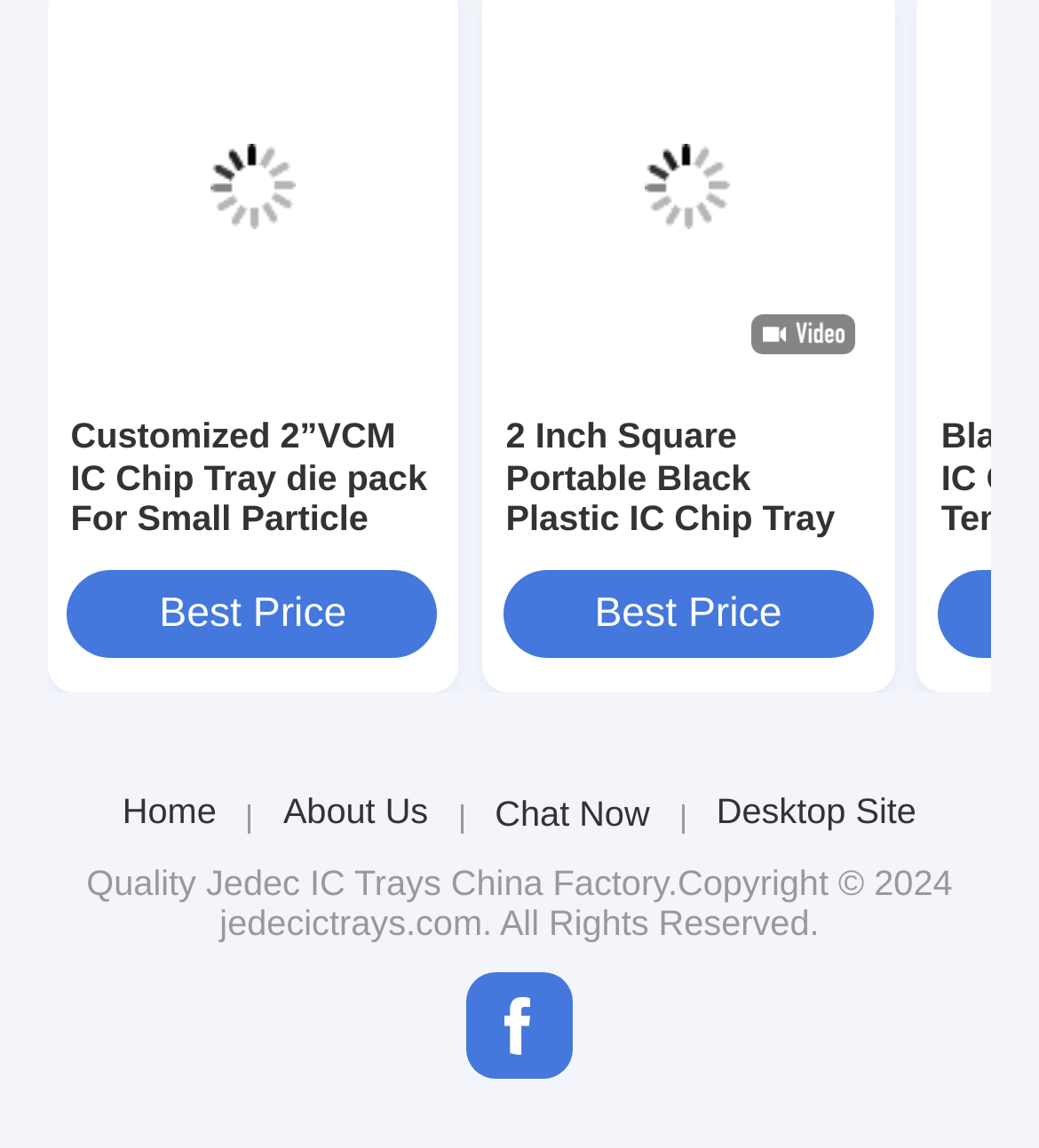Please pinpoint the bounding box coordinates for the region I should click to adhere to this instruction: "Go to Home page".

[0.118, 0.69, 0.208, 0.726]